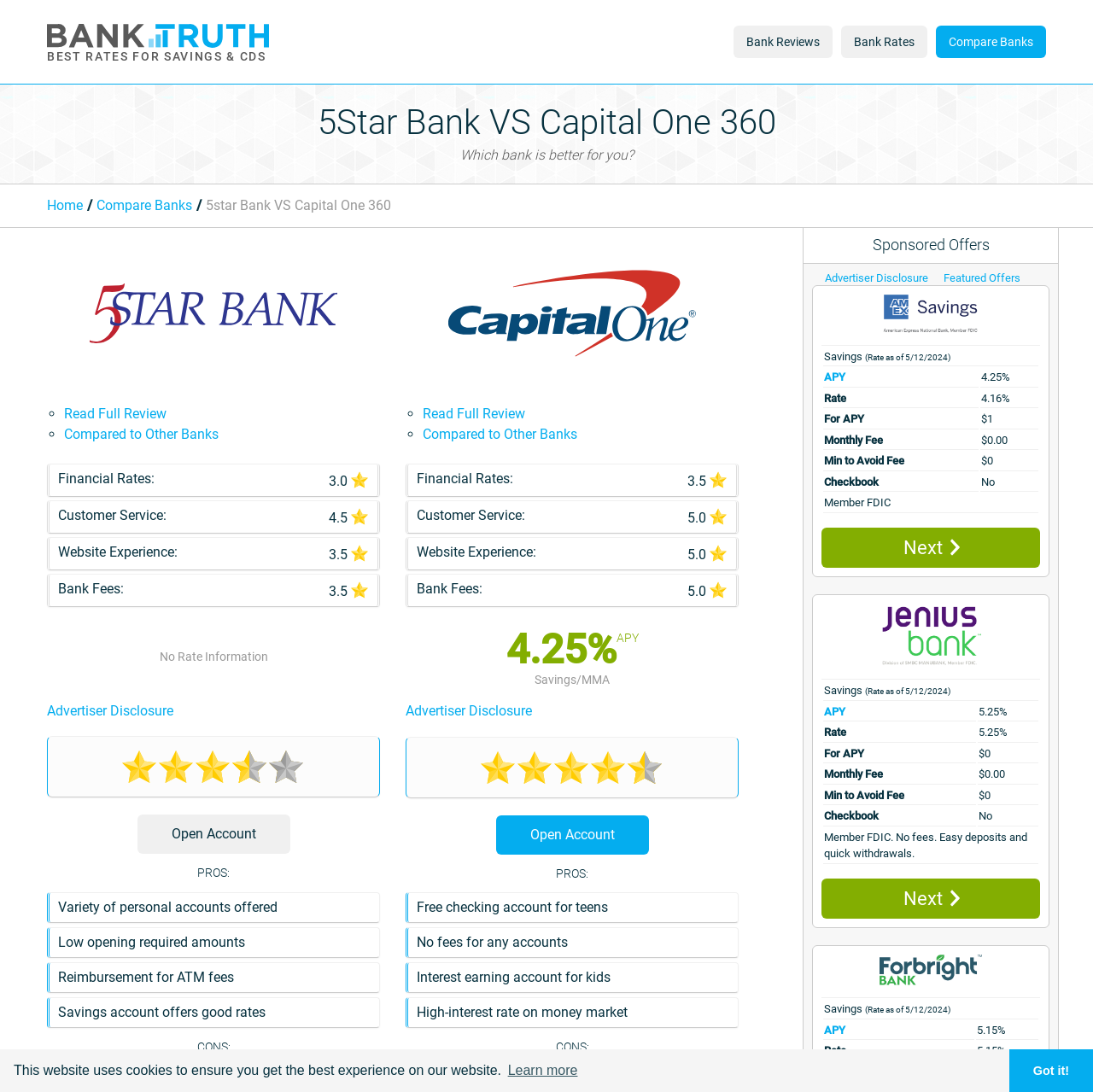Give a short answer to this question using one word or a phrase:
What is the name of the logo displayed for Capital One 360?

Capital One 360 Logo